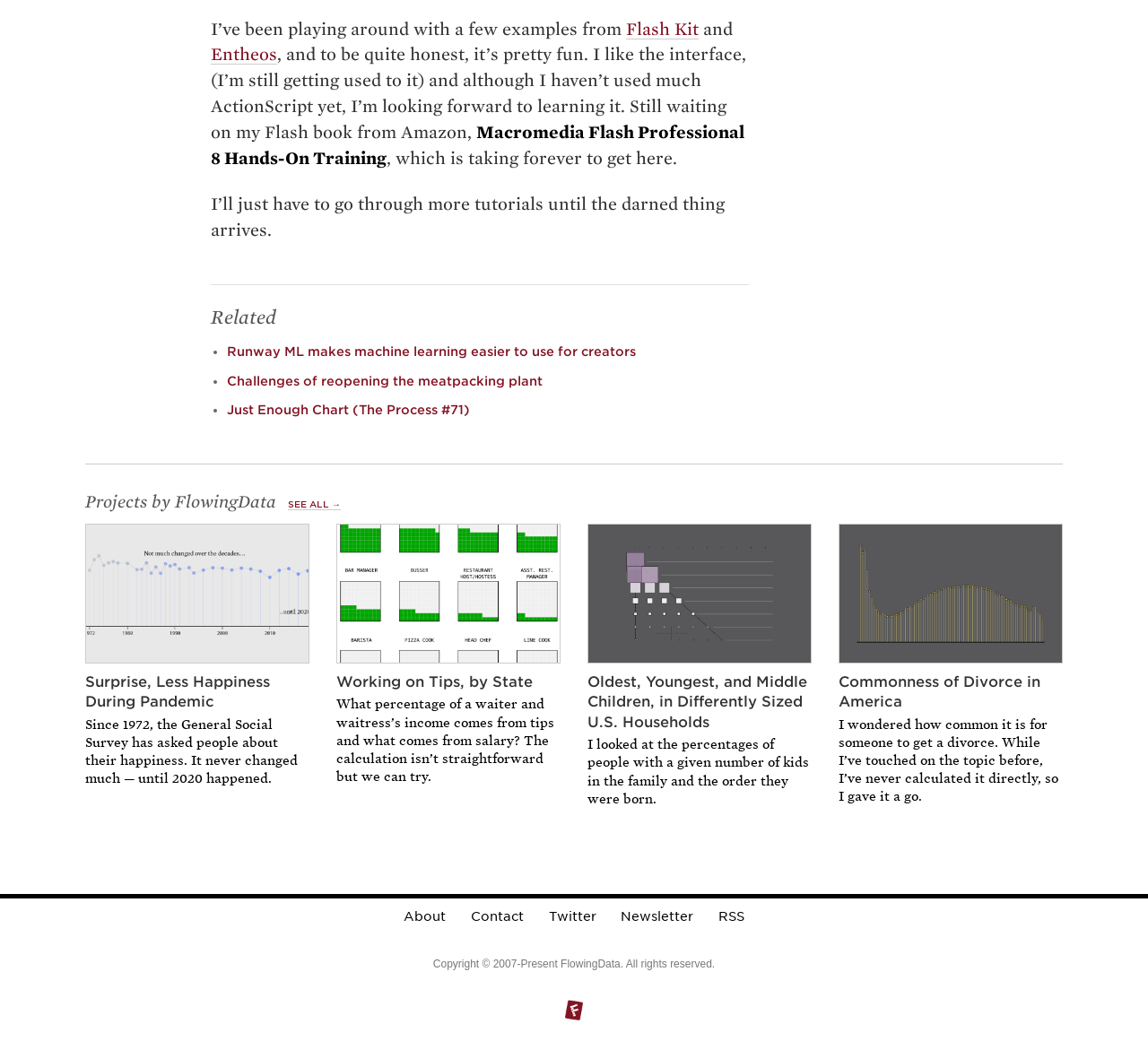Bounding box coordinates are to be given in the format (top-left x, top-left y, bottom-right x, bottom-right y). All values must be floating point numbers between 0 and 1. Provide the bounding box coordinate for the UI element described as: Contact

[0.41, 0.866, 0.456, 0.88]